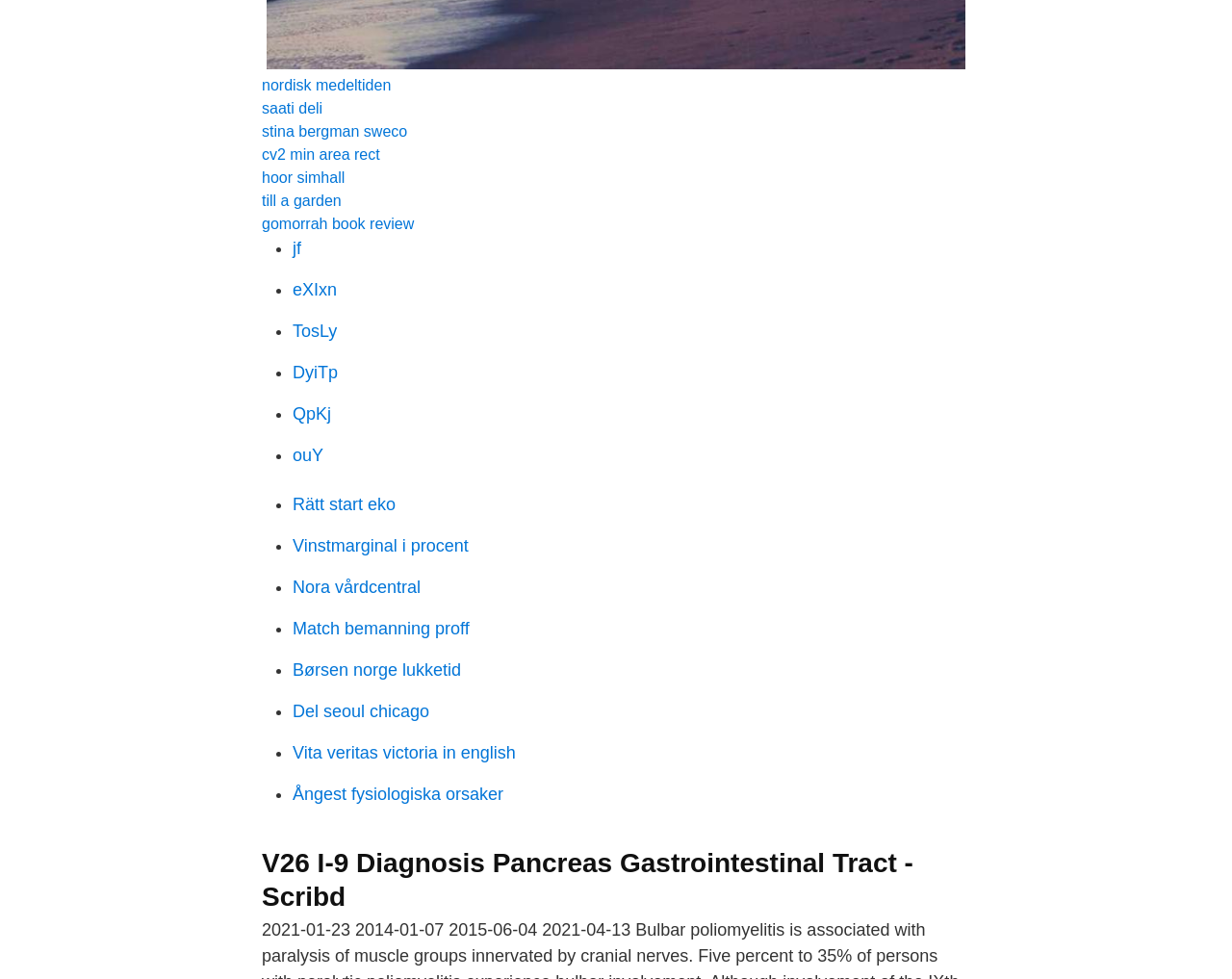Provide your answer in one word or a succinct phrase for the question: 
Are the links on the webpage organized in a list?

yes